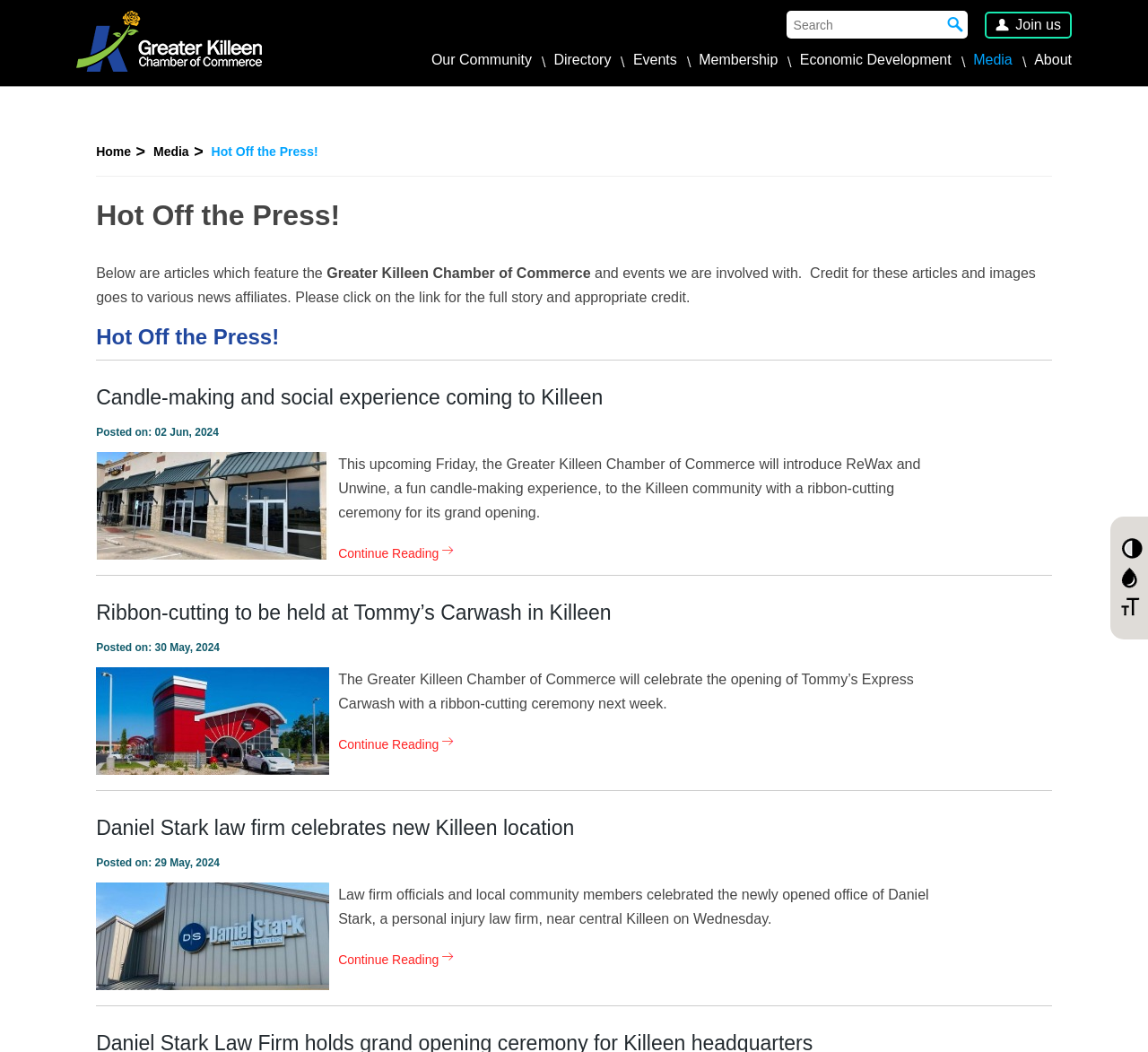Please find and give the text of the main heading on the webpage.

Hot Off the Press!